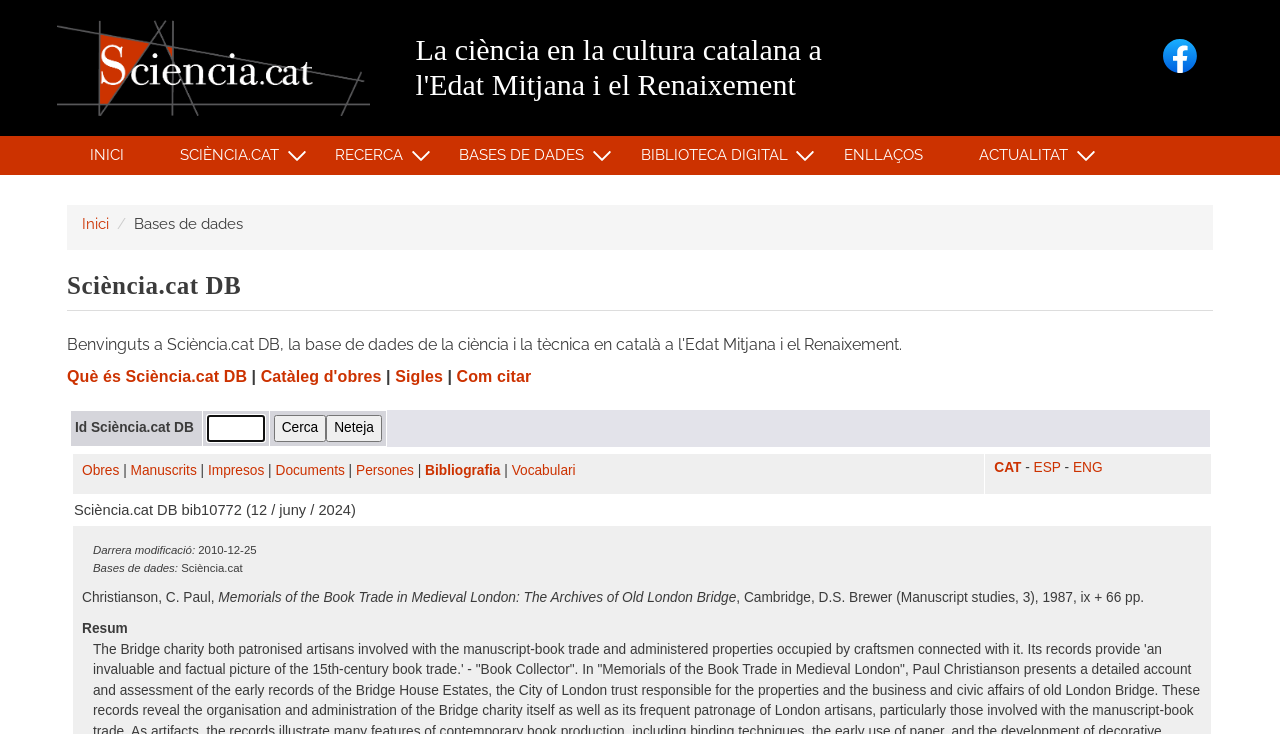What languages are available for the database?
Please answer using one word or phrase, based on the screenshot.

CAT, ESP, ENG